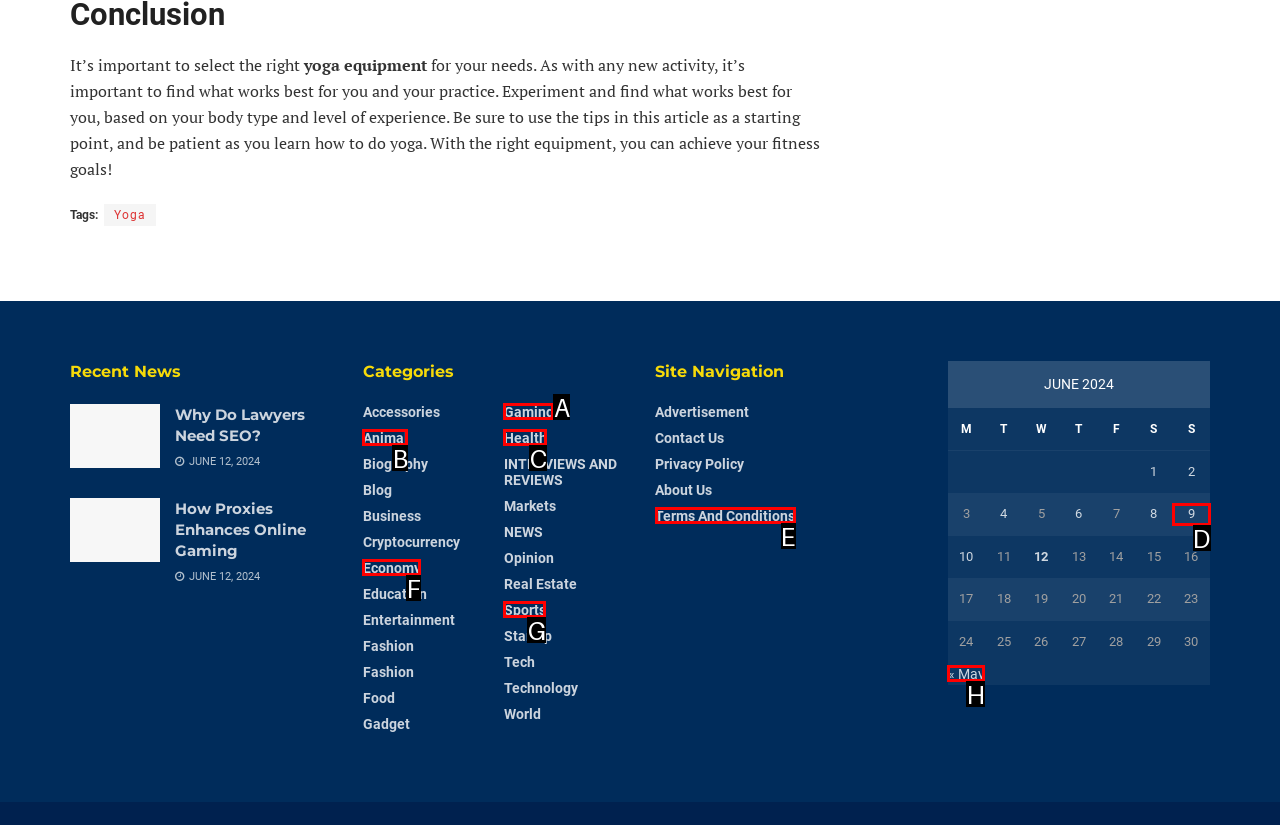Given the description: « May, pick the option that matches best and answer with the corresponding letter directly.

H